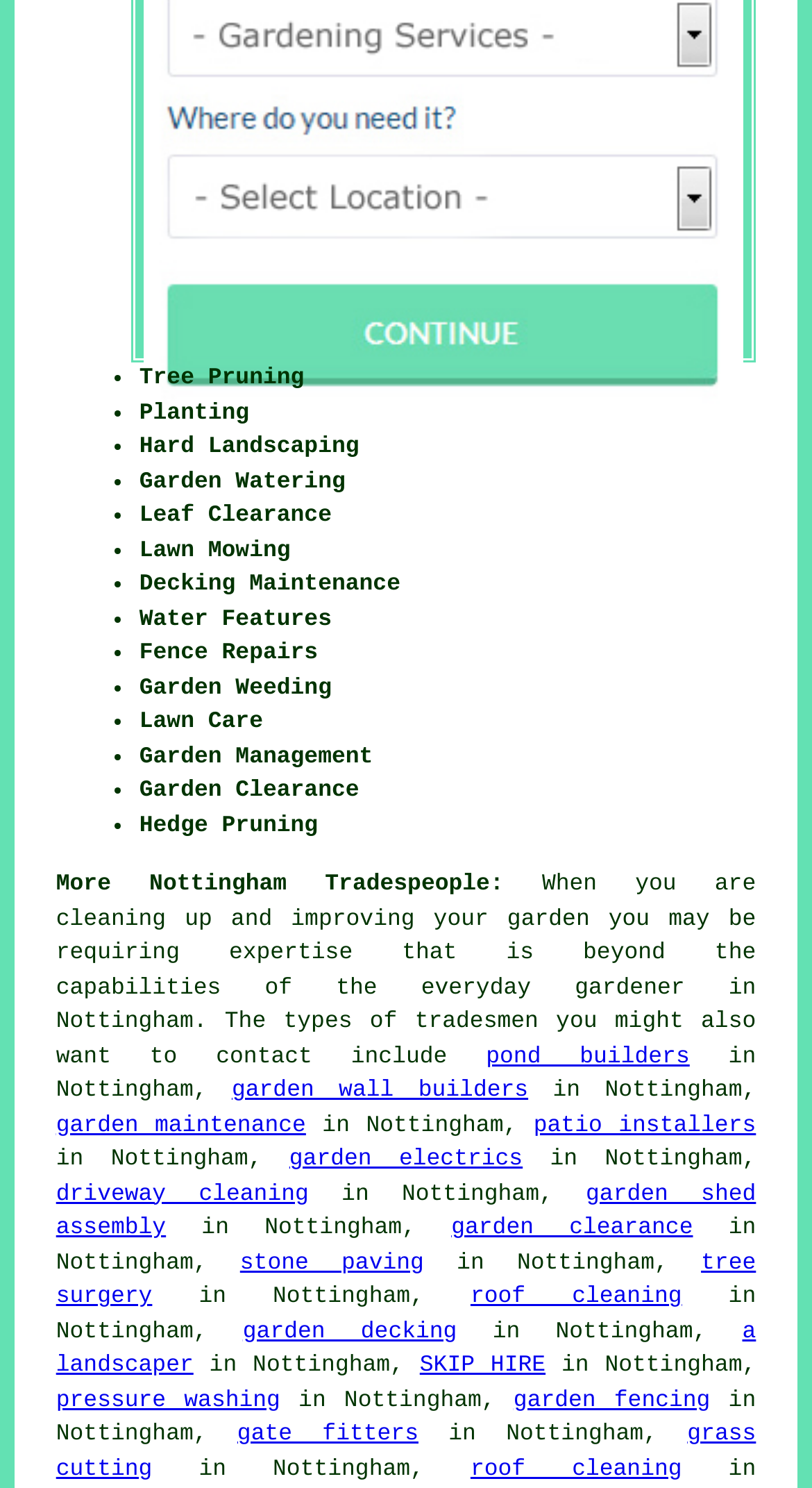Identify the bounding box coordinates of the section that should be clicked to achieve the task described: "Learn about garden maintenance".

[0.069, 0.748, 0.377, 0.765]